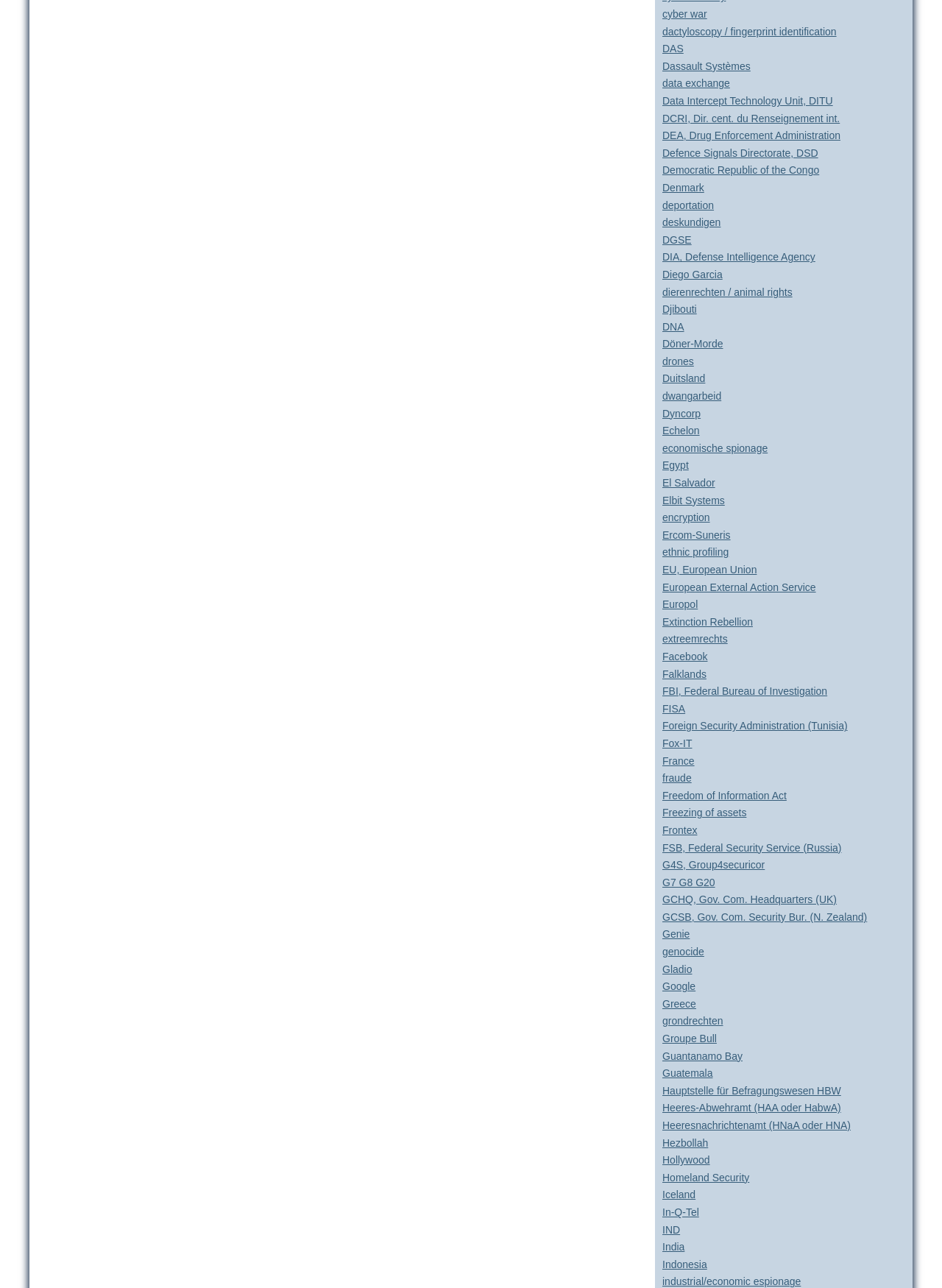Identify and provide the bounding box coordinates of the UI element described: "DIA, Defense Intelligence Agency". The coordinates should be formatted as [left, top, right, bottom], with each number being a float between 0 and 1.

[0.703, 0.195, 0.865, 0.204]